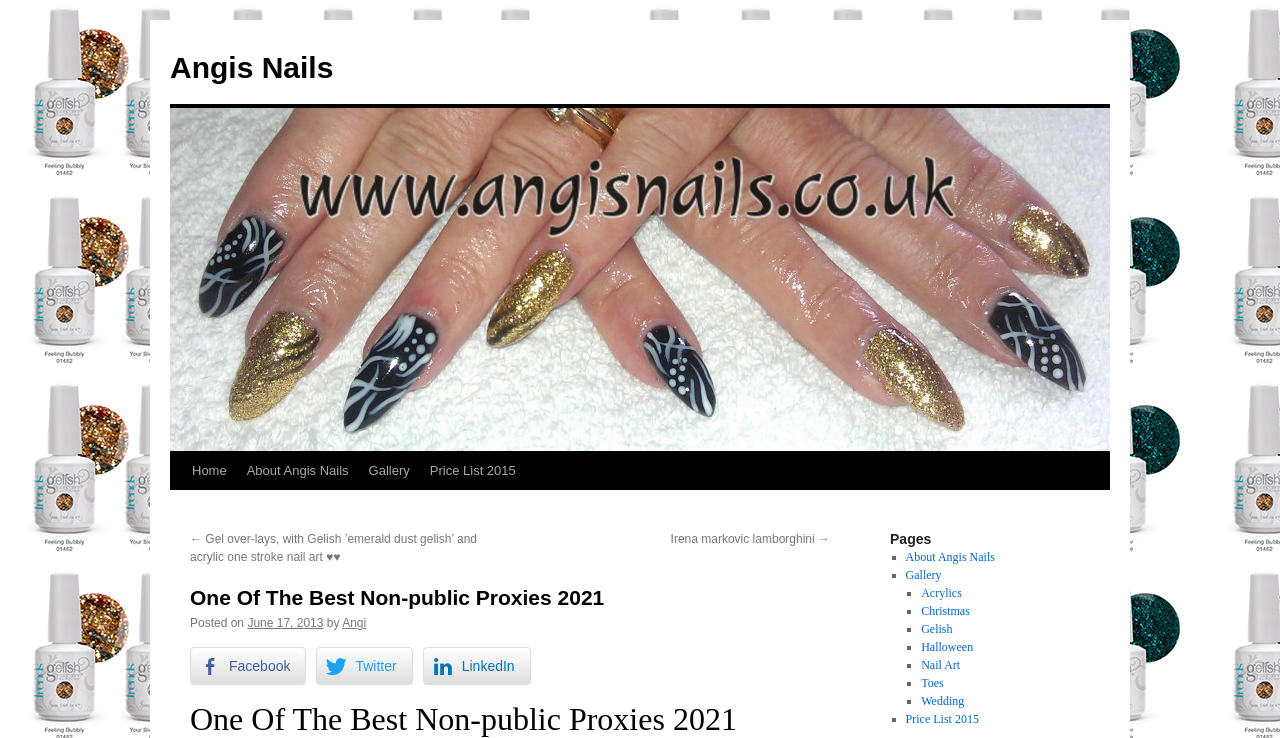What is the name of the website?
Provide an in-depth answer to the question, covering all aspects.

The name of the website can be determined by looking at the top-left corner of the webpage, where the link 'Angis Nails' is located.